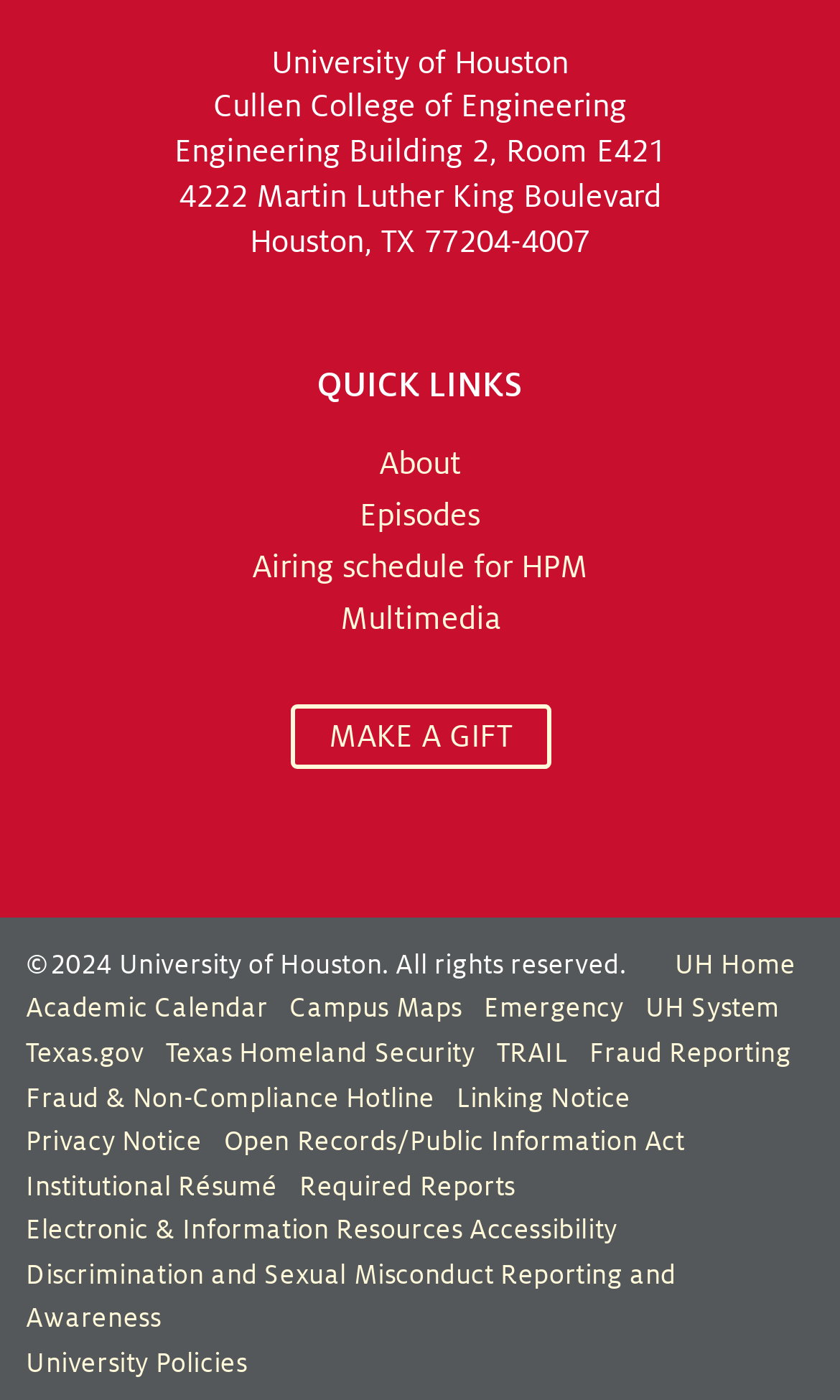Pinpoint the bounding box coordinates of the element you need to click to execute the following instruction: "Explore the 'Campus Maps'". The bounding box should be represented by four float numbers between 0 and 1, in the format [left, top, right, bottom].

[0.345, 0.71, 0.55, 0.731]